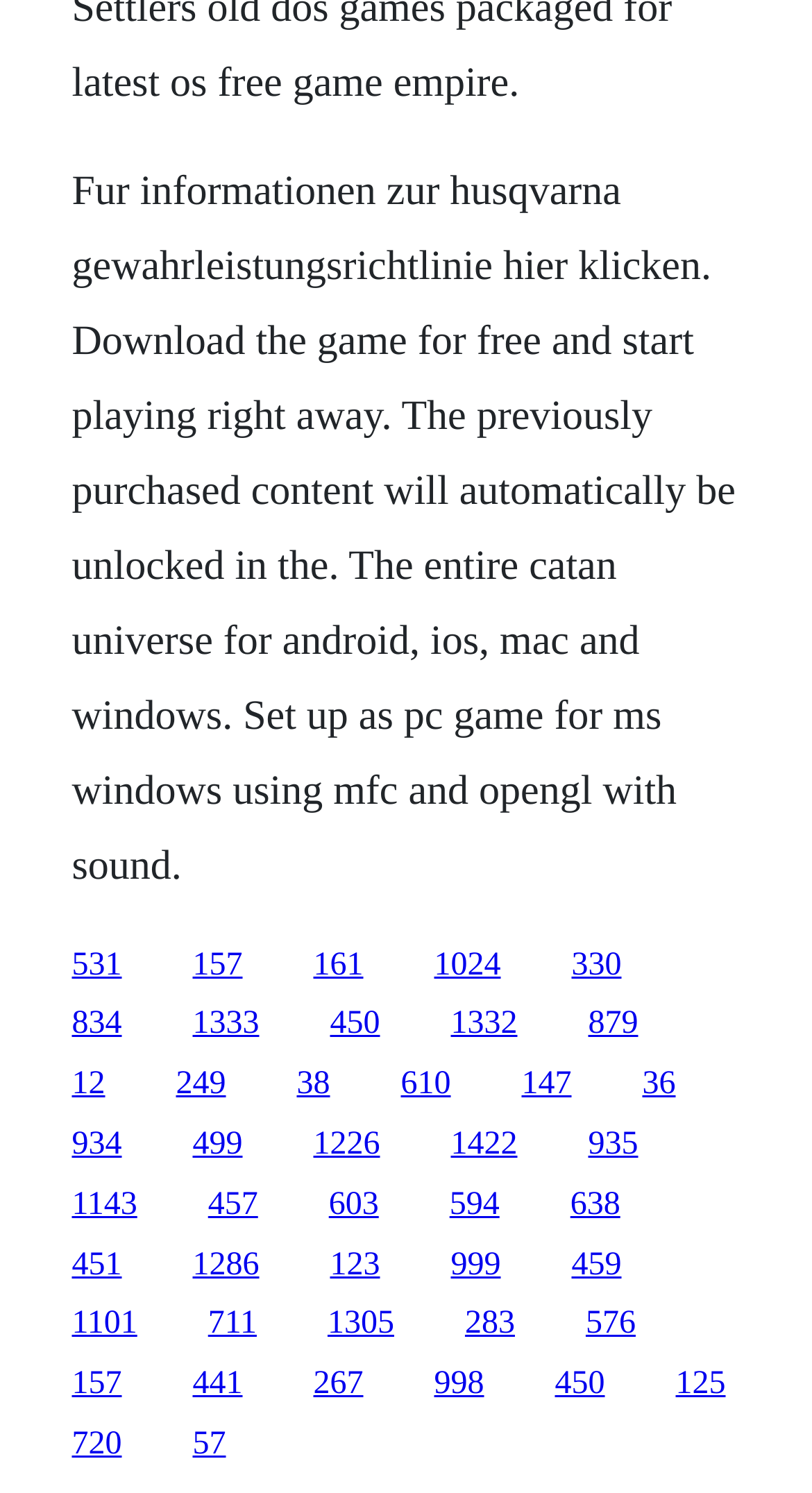Pinpoint the bounding box coordinates of the element that must be clicked to accomplish the following instruction: "Select unit". The coordinates should be in the format of four float numbers between 0 and 1, i.e., [left, top, right, bottom].

None